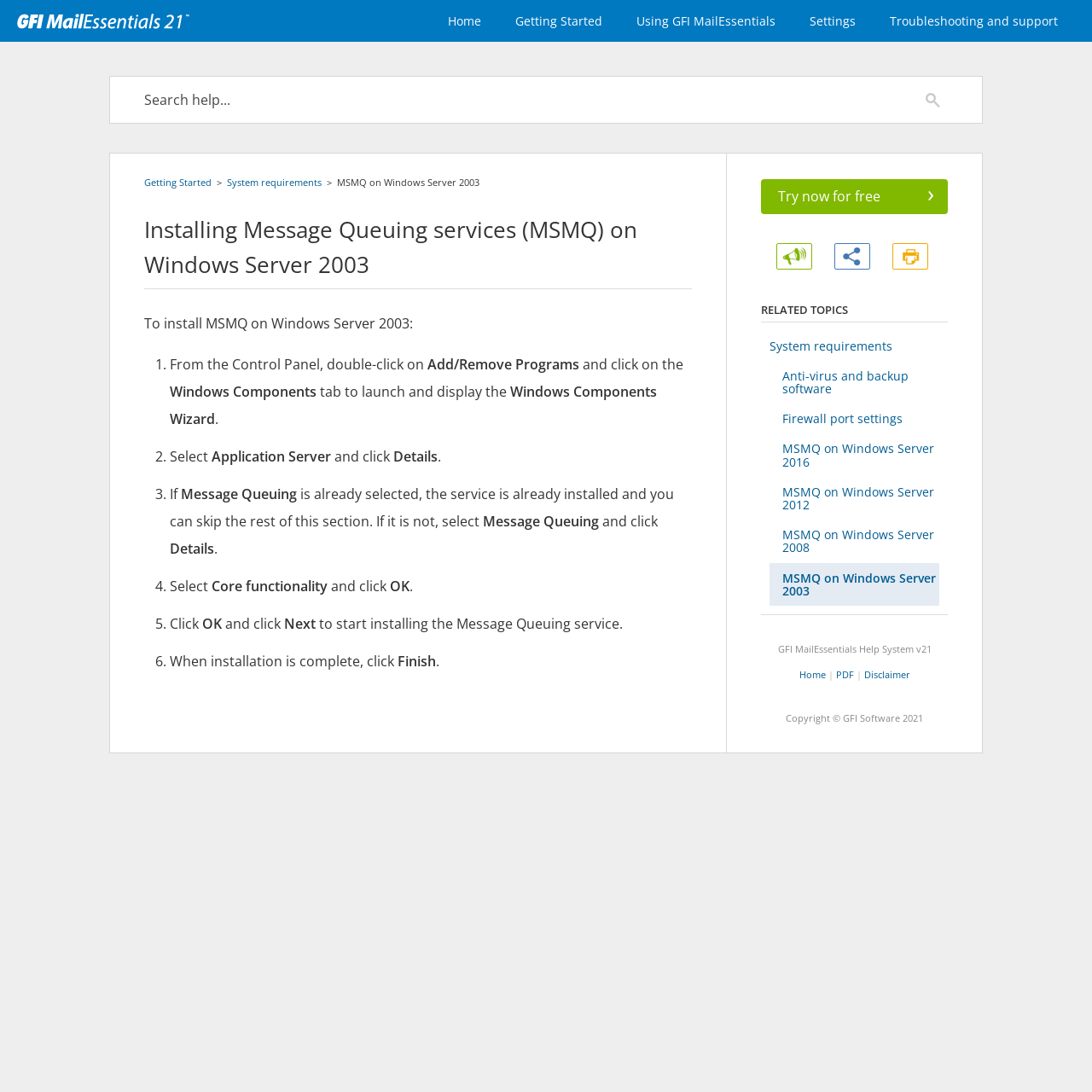What is the purpose of this webpage?
Give a comprehensive and detailed explanation for the question.

Based on the webpage content, it appears that the purpose of this webpage is to provide a step-by-step guide on how to install Message Queuing services (MSMQ) on Windows Server 2003.